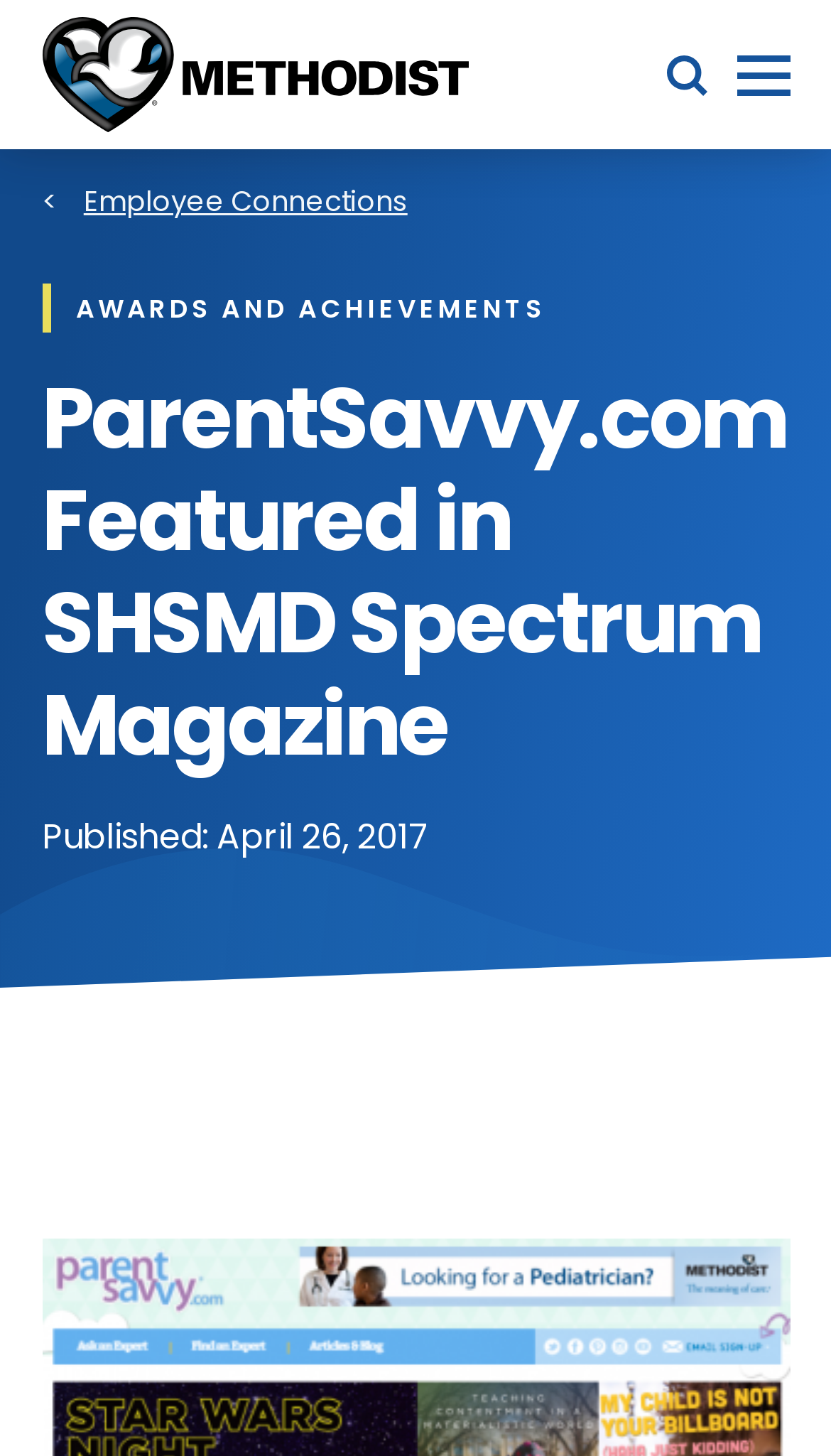When was the article published?
Based on the screenshot, provide your answer in one word or phrase.

April 26, 2017